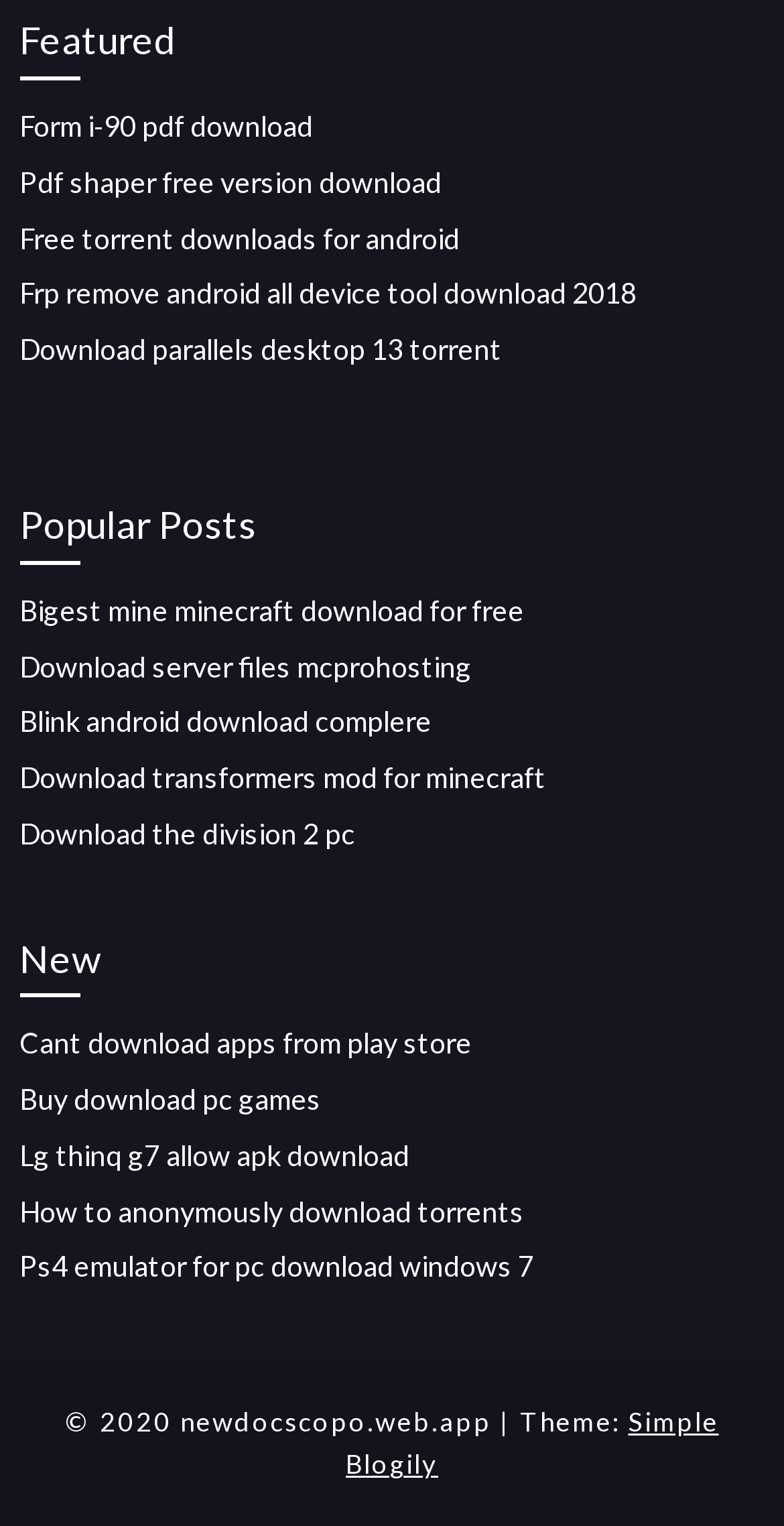Specify the bounding box coordinates of the area to click in order to execute this command: 'View Popular Posts'. The coordinates should consist of four float numbers ranging from 0 to 1, and should be formatted as [left, top, right, bottom].

[0.025, 0.324, 0.975, 0.37]